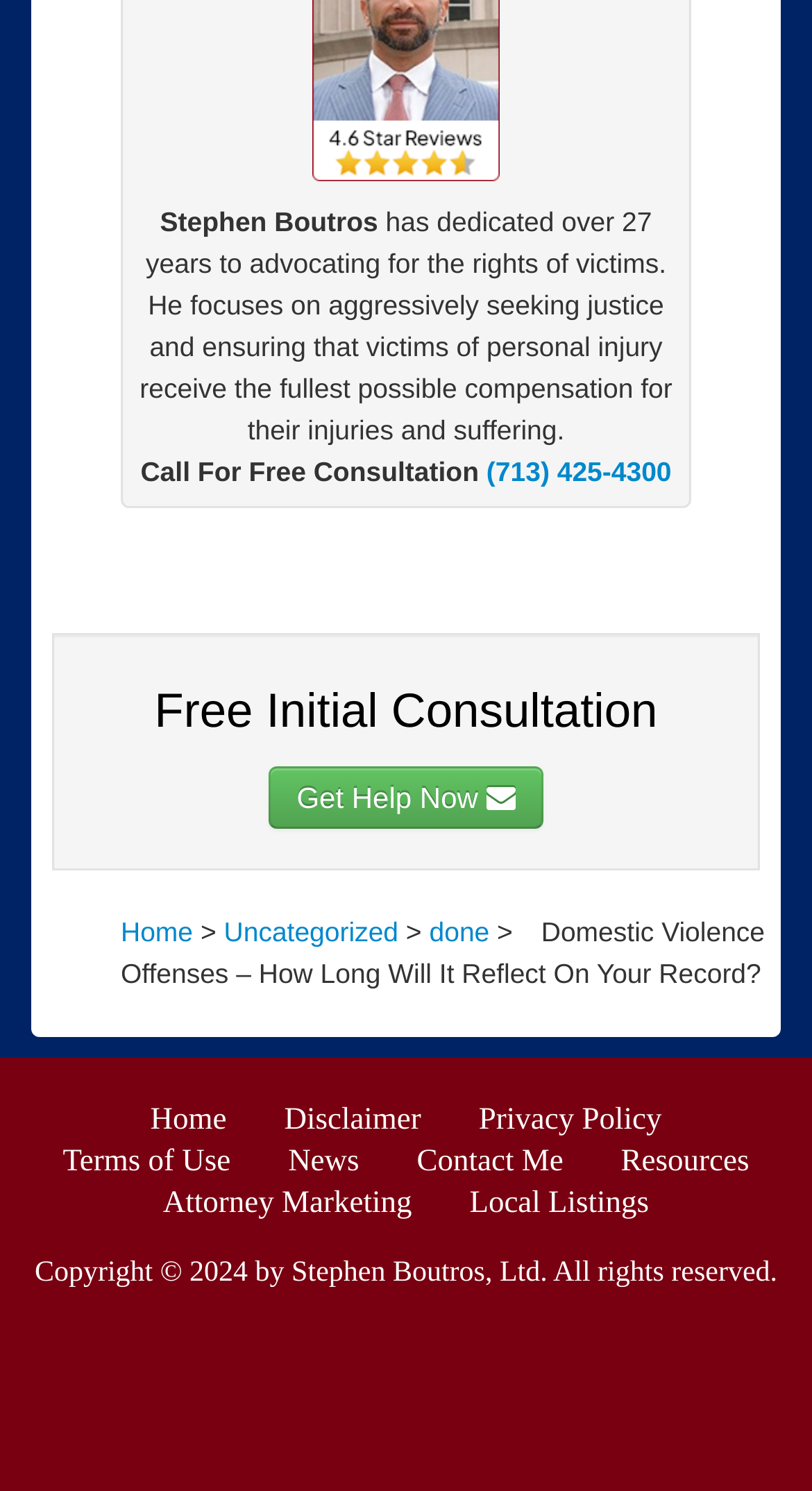What is the topic of the article on the webpage? Observe the screenshot and provide a one-word or short phrase answer.

Domestic Violence Offenses